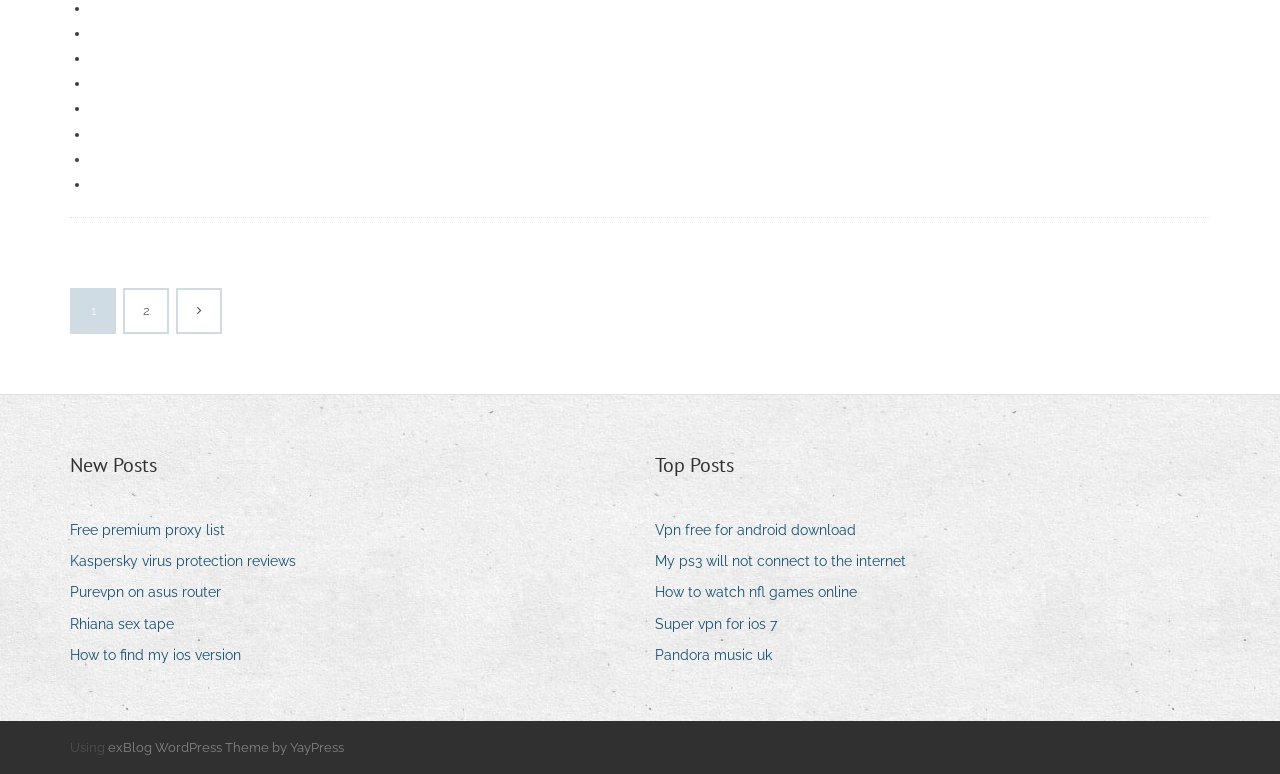Give the bounding box coordinates for the element described as: "Purevpn on asus router".

[0.055, 0.749, 0.184, 0.784]